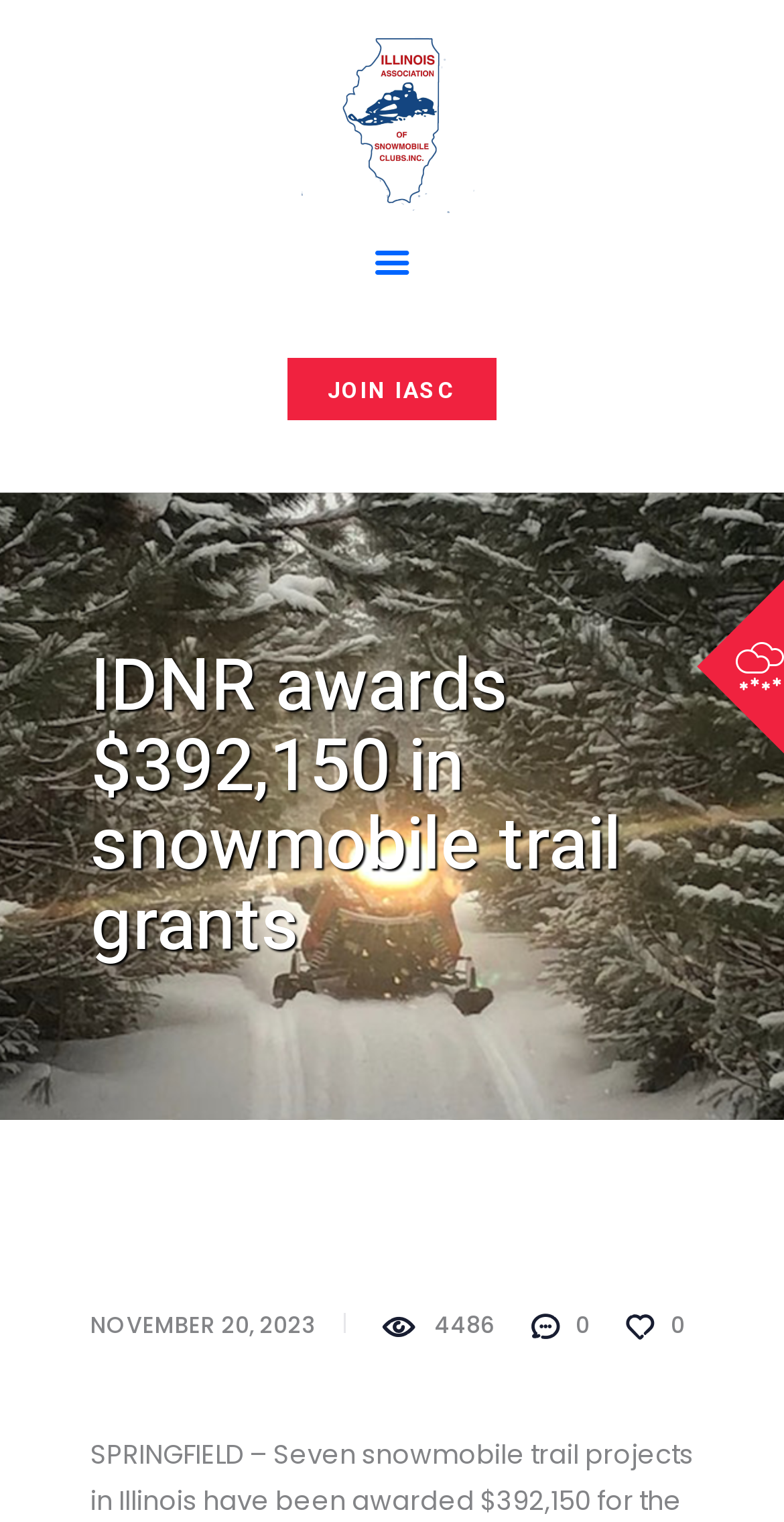Provide the bounding box coordinates of the section that needs to be clicked to accomplish the following instruction: "Call reservation hotline."

[0.115, 0.182, 0.792, 0.21]